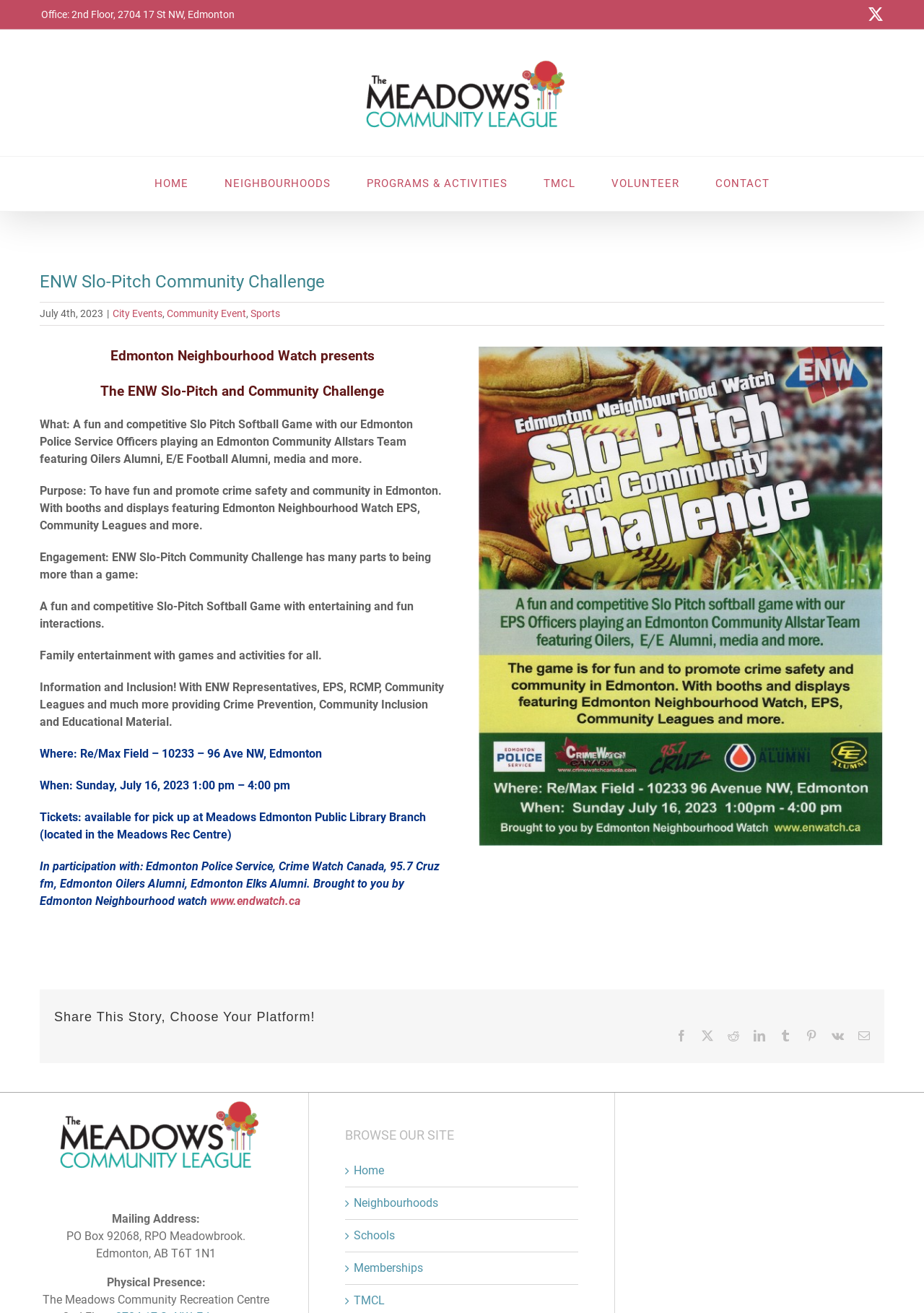Highlight the bounding box coordinates of the element you need to click to perform the following instruction: "Click the HOME link."

[0.167, 0.119, 0.204, 0.161]